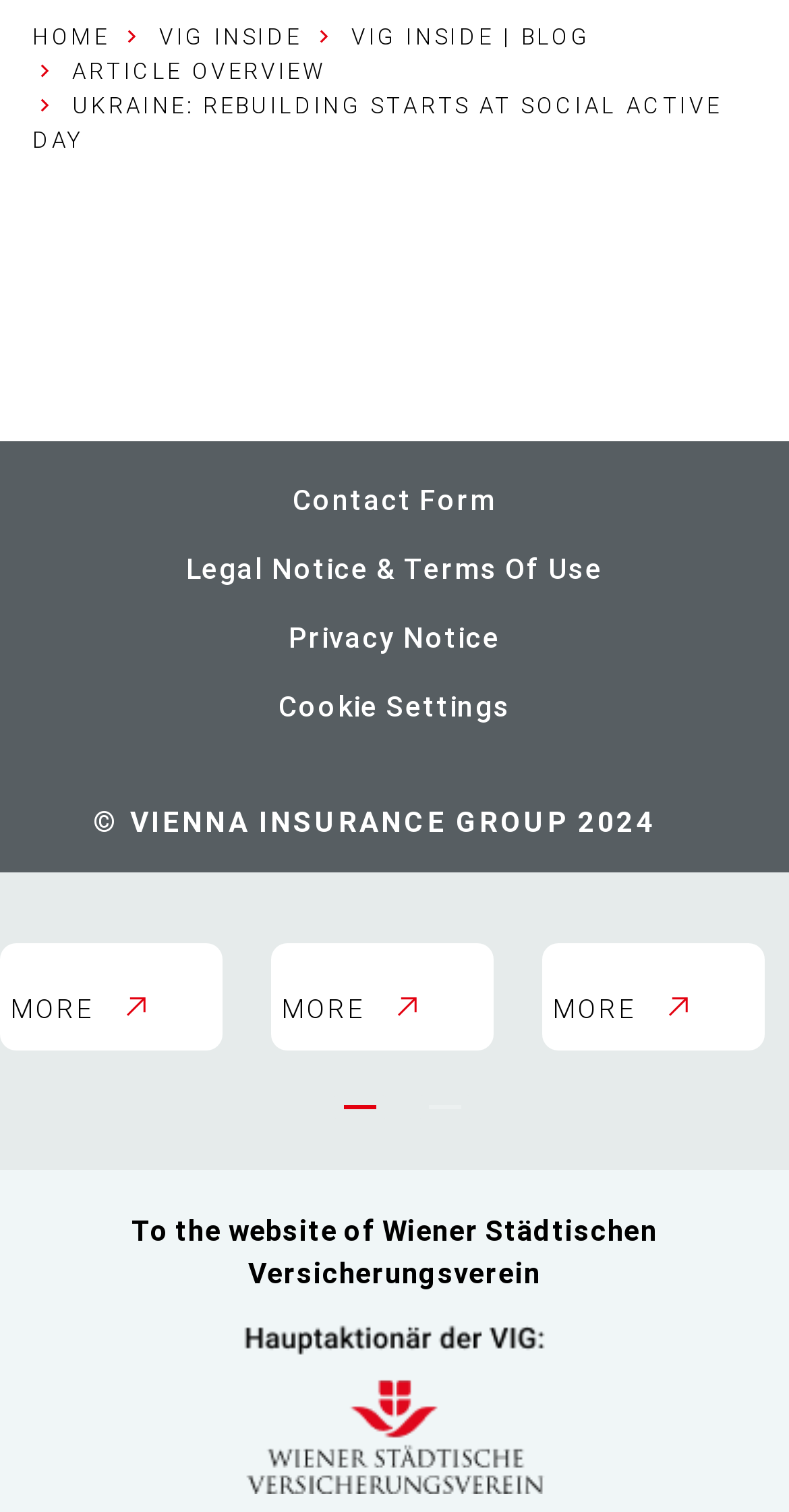Given the element description, predict the bounding box coordinates in the format (top-left x, top-left y, bottom-right x, bottom-right y), using floating point numbers between 0 and 1: VIG Inside | Blog

[0.445, 0.016, 0.748, 0.033]